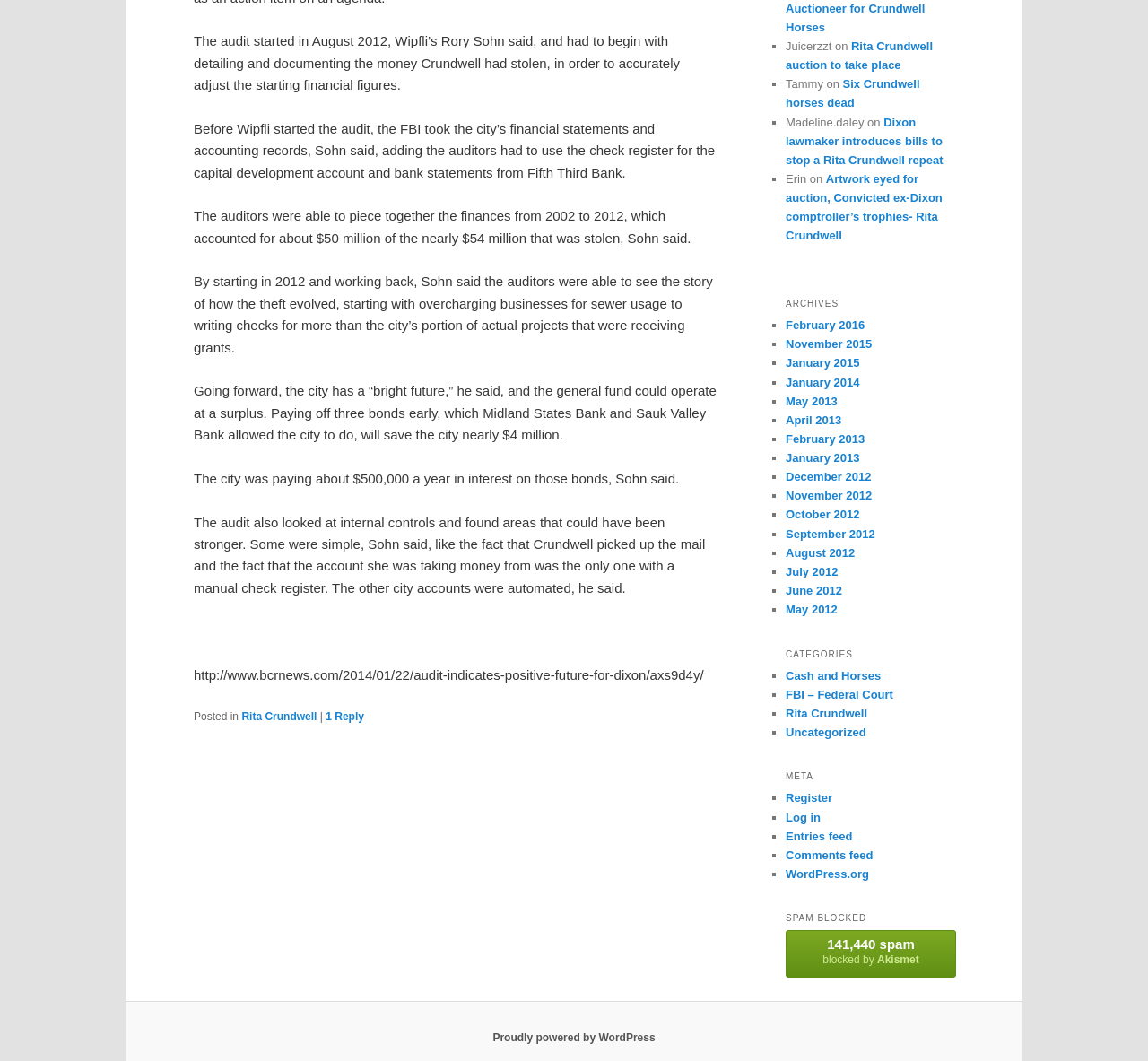Find the bounding box coordinates for the area that should be clicked to accomplish the instruction: "Read the article about audit indicates positive future for Dixon".

[0.169, 0.629, 0.613, 0.643]